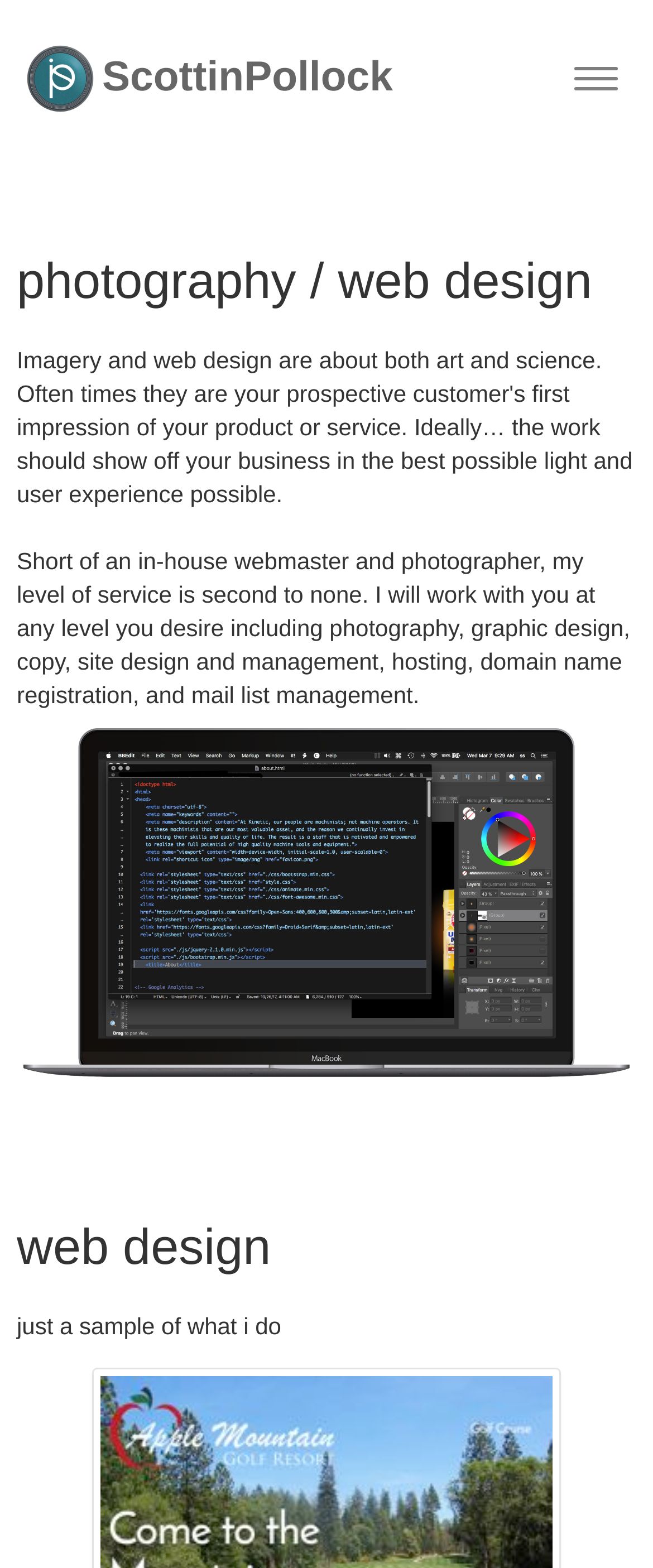Provide the bounding box coordinates of the HTML element this sentence describes: "ScottinPollock". The bounding box coordinates consist of four float numbers between 0 and 1, i.e., [left, top, right, bottom].

[0.003, 0.022, 0.64, 0.076]